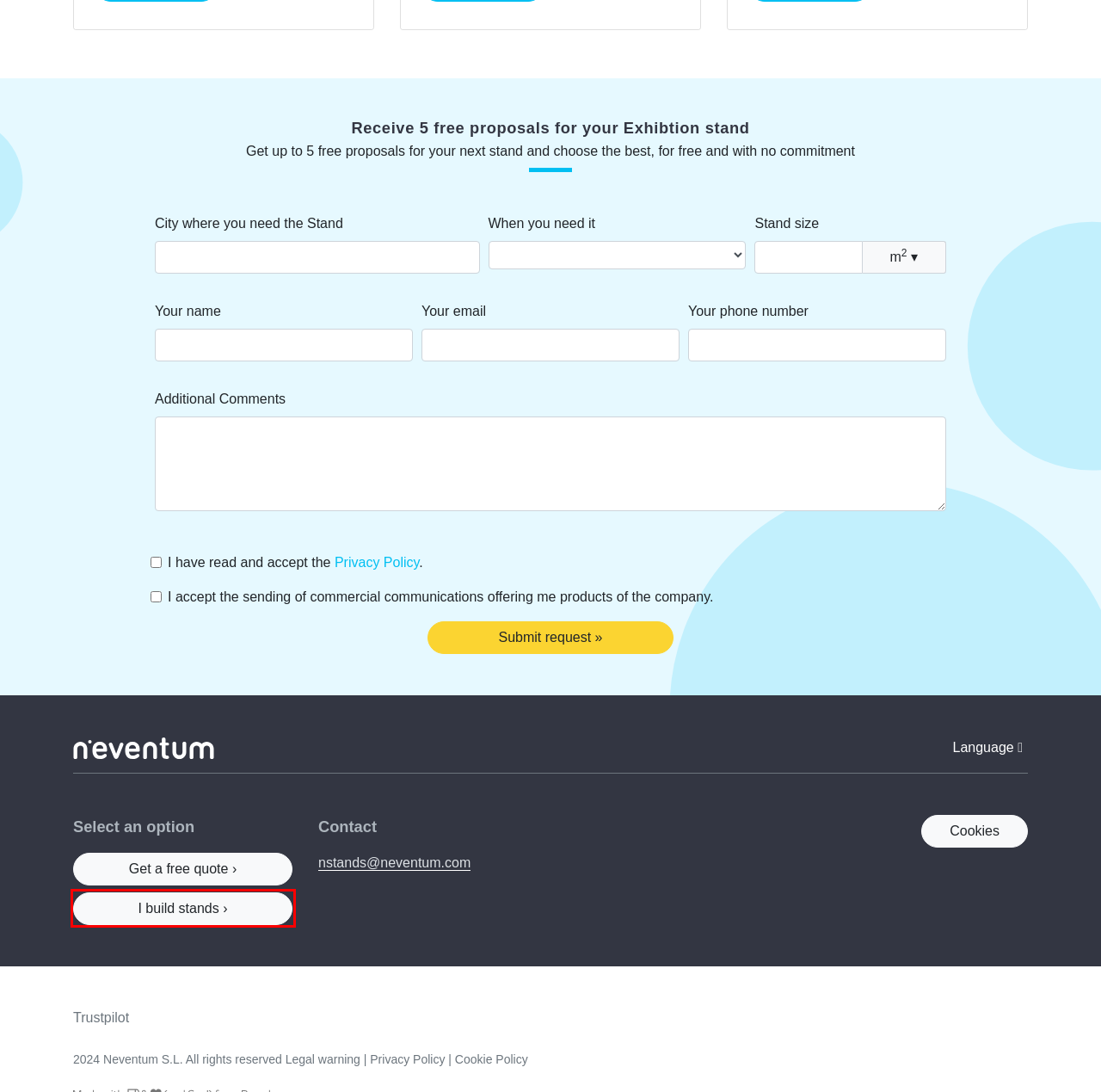Consider the screenshot of a webpage with a red bounding box and select the webpage description that best describes the new page that appears after clicking the element inside the red box. Here are the candidates:
A. Stands in United Kingdom
B. Exhibition Stand Designs Worldwide
C. Solicitud de stands
D. Exhibition Stand photos
E. Group GSE reviews
F. Publish your Stand Company for free!
G. How it works
H. Where we work

F